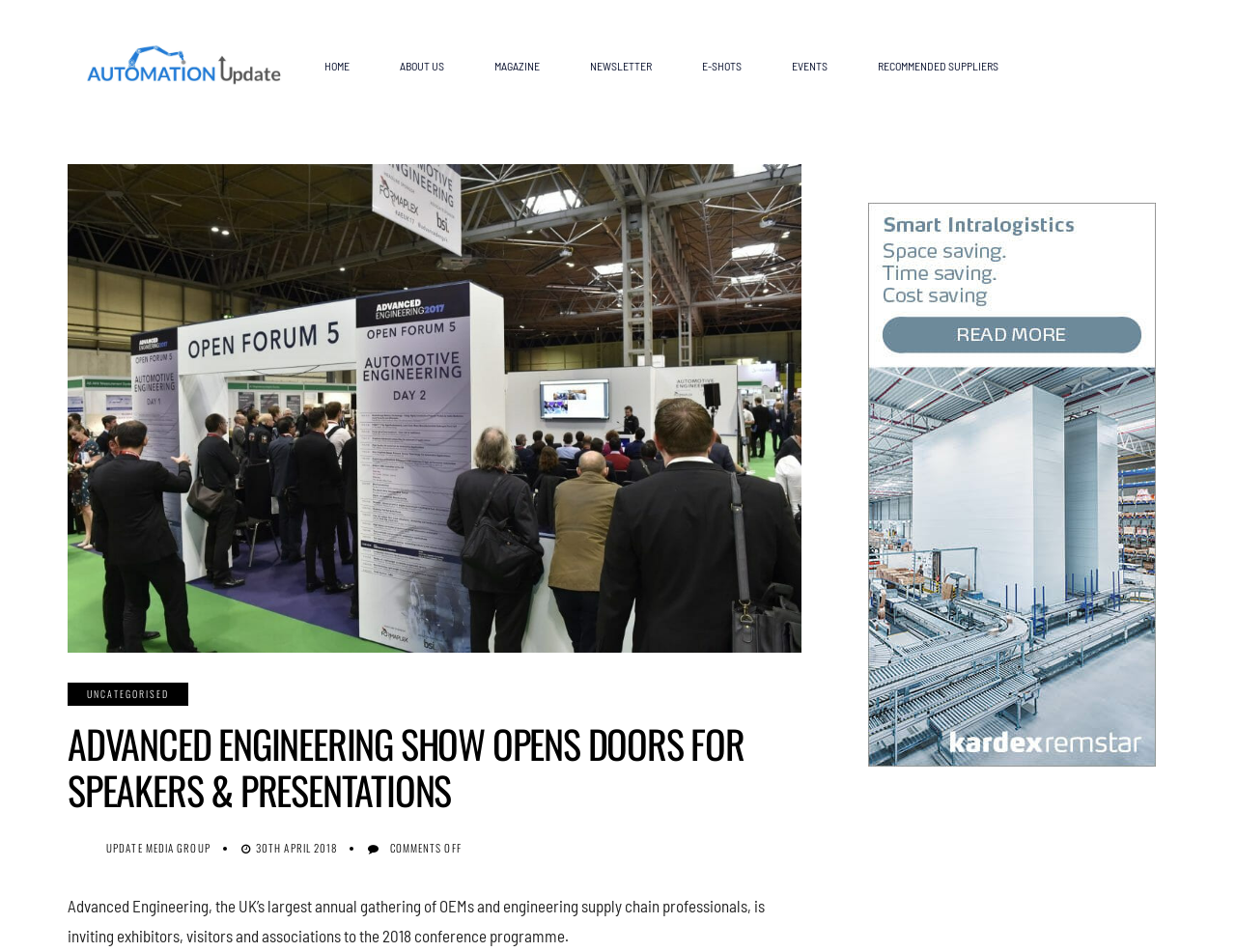Using the given description, provide the bounding box coordinates formatted as (top-left x, top-left y, bottom-right x, bottom-right y), with all values being floating point numbers between 0 and 1. Description: Events

[0.62, 0.047, 0.69, 0.091]